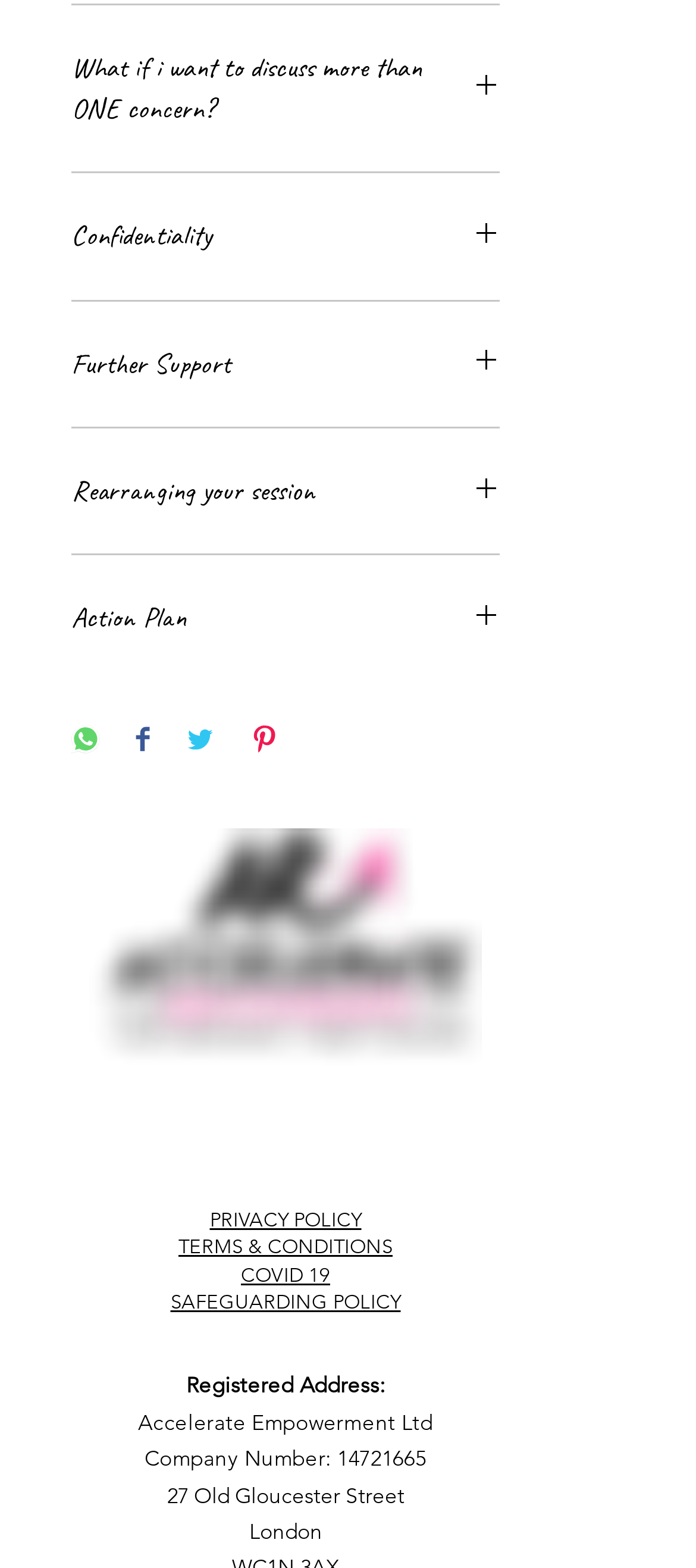Please identify the bounding box coordinates of the element that needs to be clicked to perform the following instruction: "Visit Facebook page".

[0.267, 0.727, 0.336, 0.758]